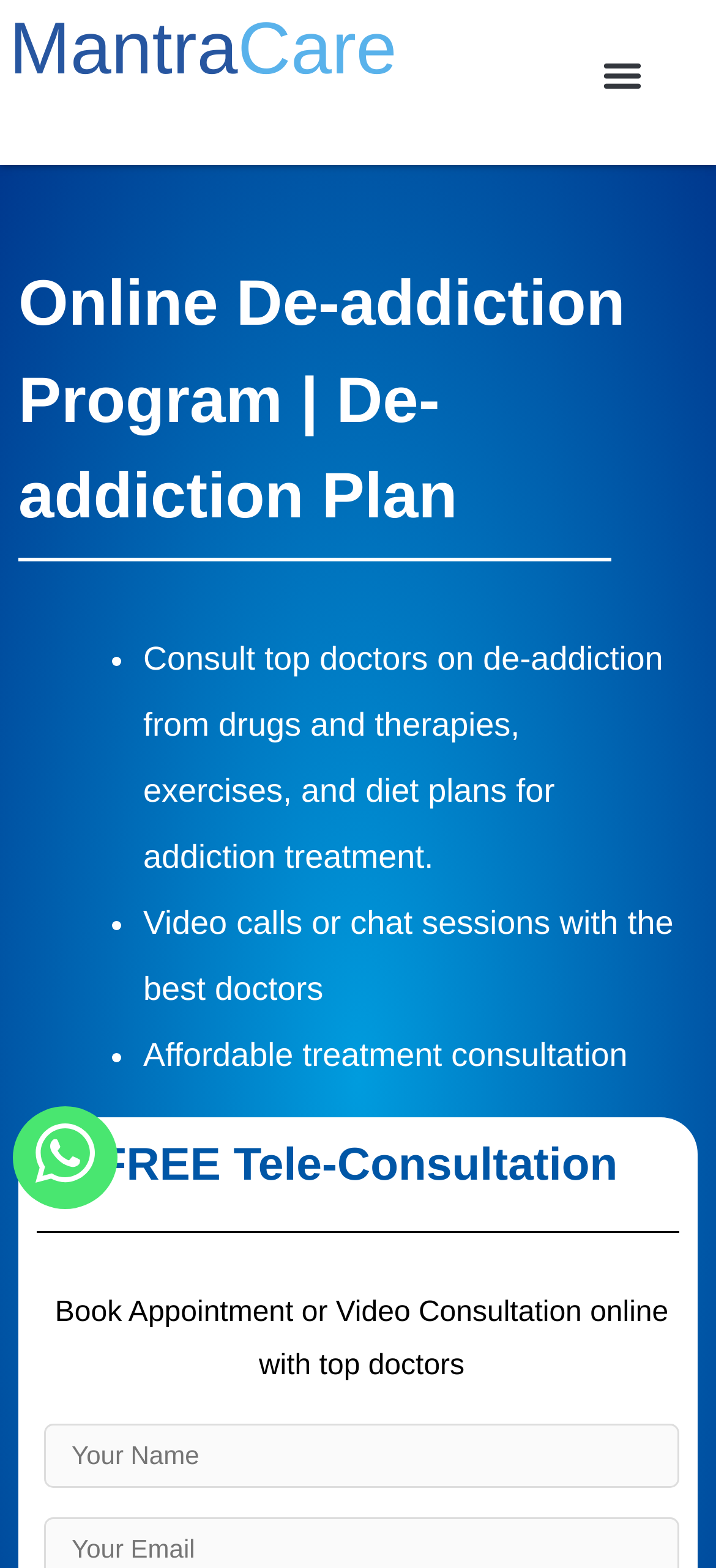Please give a short response to the question using one word or a phrase:
What is the purpose of the online program?

De-addiction